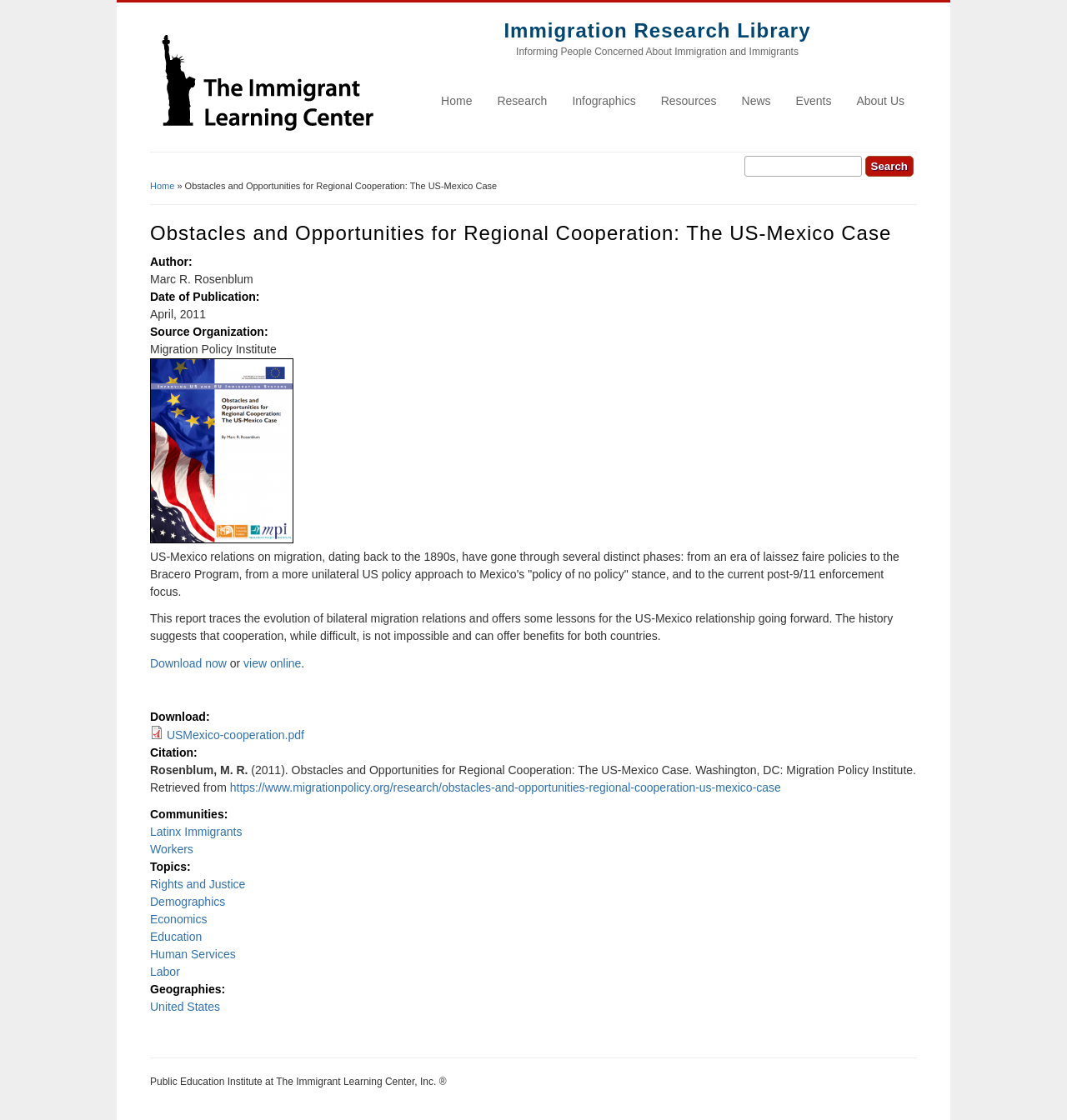Find the bounding box of the UI element described as: "Human Services". The bounding box coordinates should be given as four float values between 0 and 1, i.e., [left, top, right, bottom].

[0.141, 0.846, 0.221, 0.858]